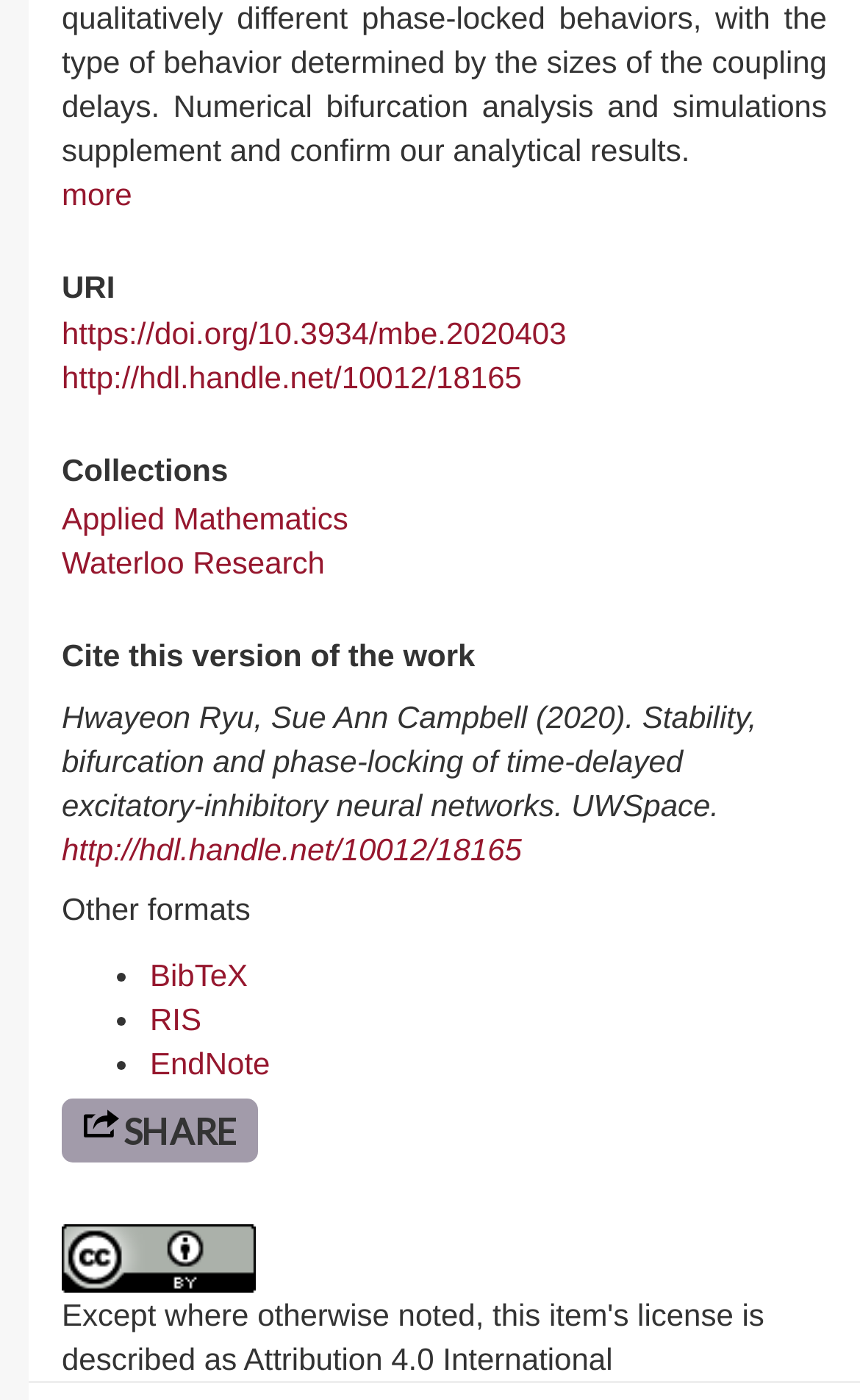Reply to the question with a single word or phrase:
What is the title of the work?

Stability, bifurcation and phase-locking of time-delayed excitatory-inhibitory neural networks